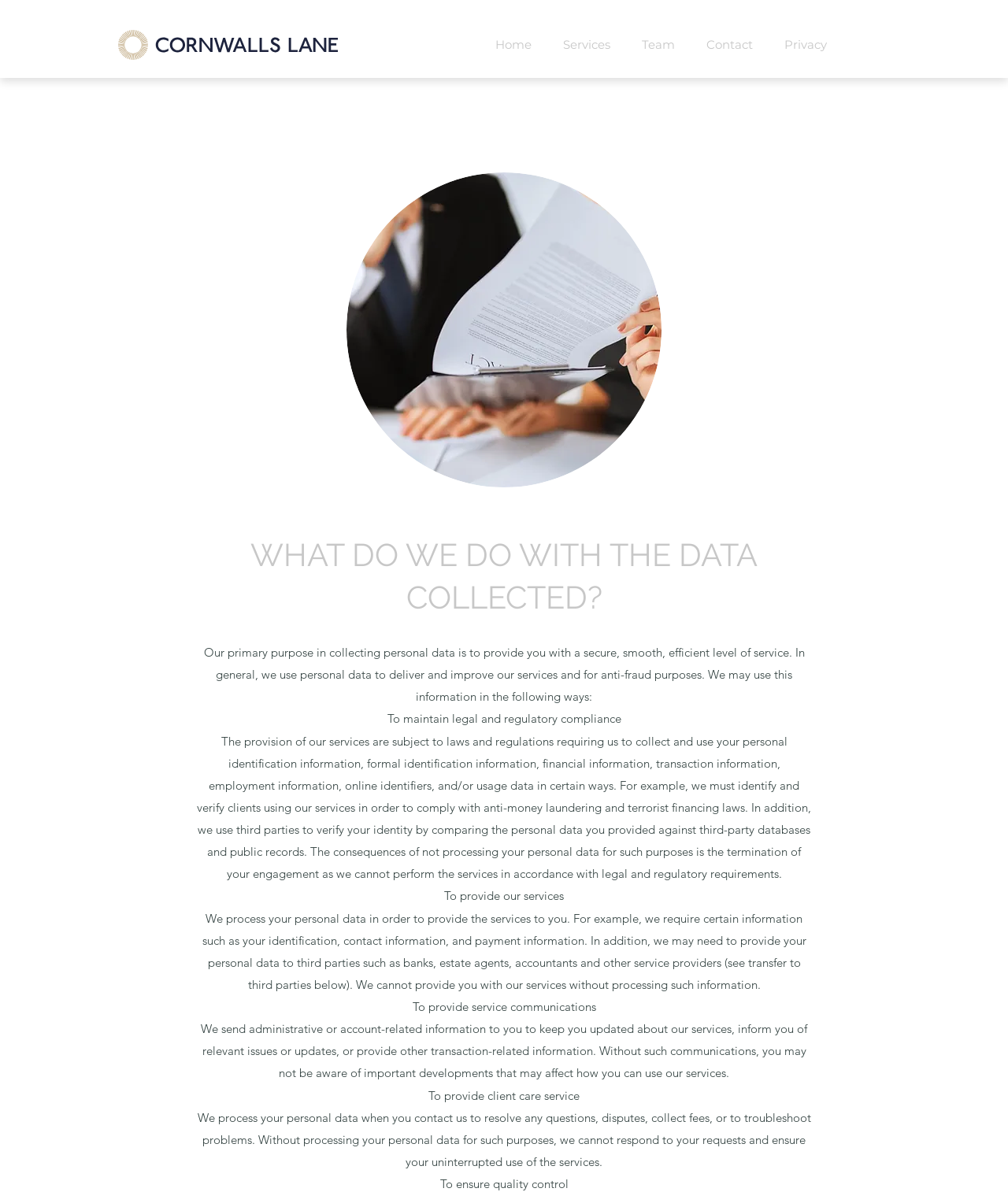Explain the features and main sections of the webpage comprehensively.

This webpage is about the privacy policy of Cornwalls Lane, a company that collects and uses personal data to provide services to its clients. At the top of the page, there is a navigation menu with links to different sections of the website, including Home, Services, Team, Contact, and Privacy. Below the navigation menu, there is an image of a contract paper signing.

The main content of the page is divided into sections, each with a heading and descriptive text. The first section, "WHAT DO WE DO WITH THE DATA COLLECTED?", explains the primary purpose of collecting personal data, which is to provide a secure, smooth, and efficient level of service. The text also mentions that the company uses personal data for anti-fraud purposes.

The following sections explain how the company uses personal data to maintain legal and regulatory compliance, provide its services, send service communications, provide client care services, and ensure quality control. Each section has a brief heading and a longer descriptive text that explains the specific use of personal data.

There are seven sections in total, each with a clear and concise explanation of how the company uses personal data. The text is well-organized and easy to follow, making it clear what personal data is collected and how it is used.